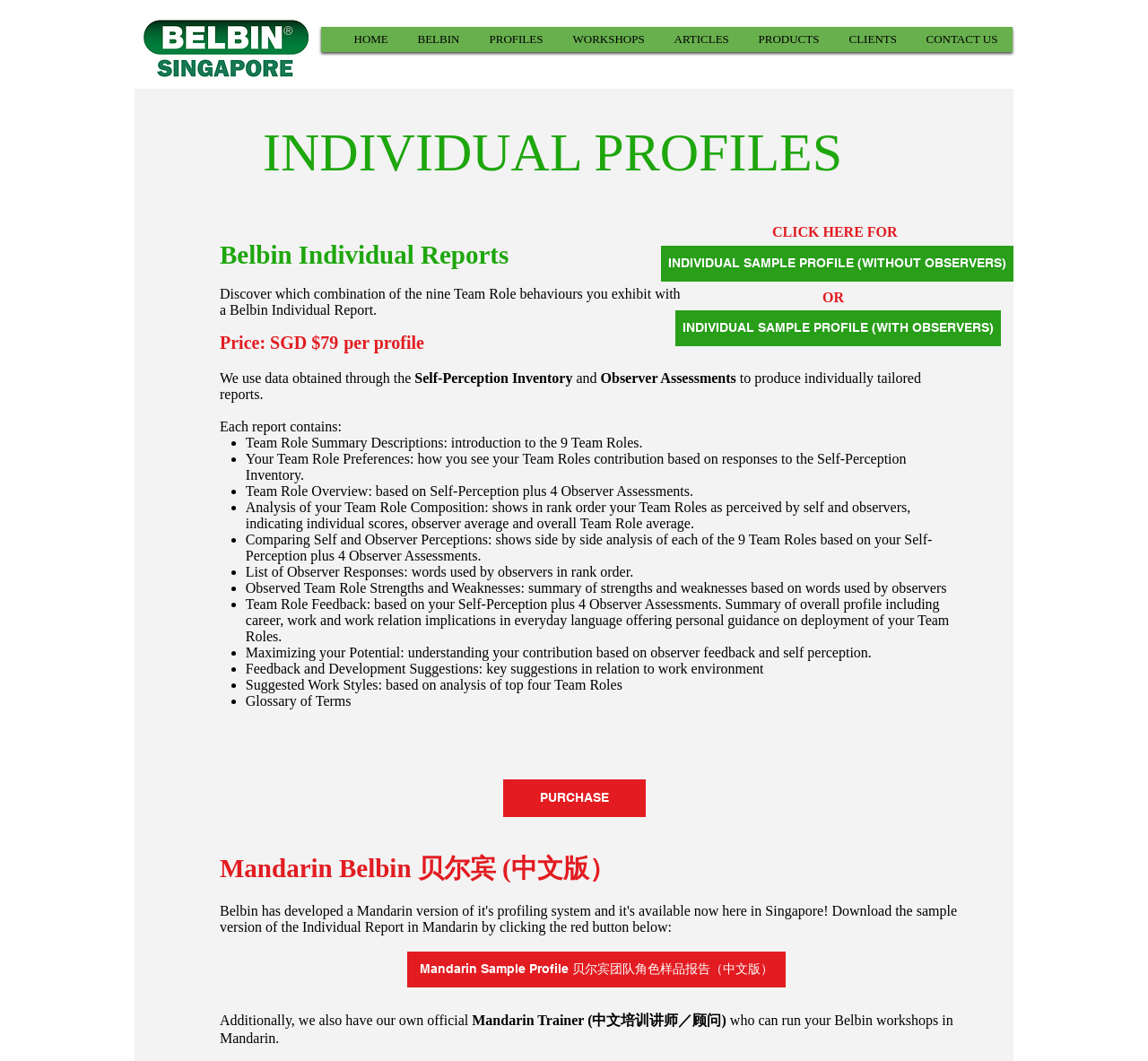Is there a sample profile available for Belbin Individual Reports?
Please describe in detail the information shown in the image to answer the question.

The webpage provides links to sample profiles for Belbin Individual Reports, both with and without observers. This indicates that users can access sample reports to get an idea of what the actual report looks like.